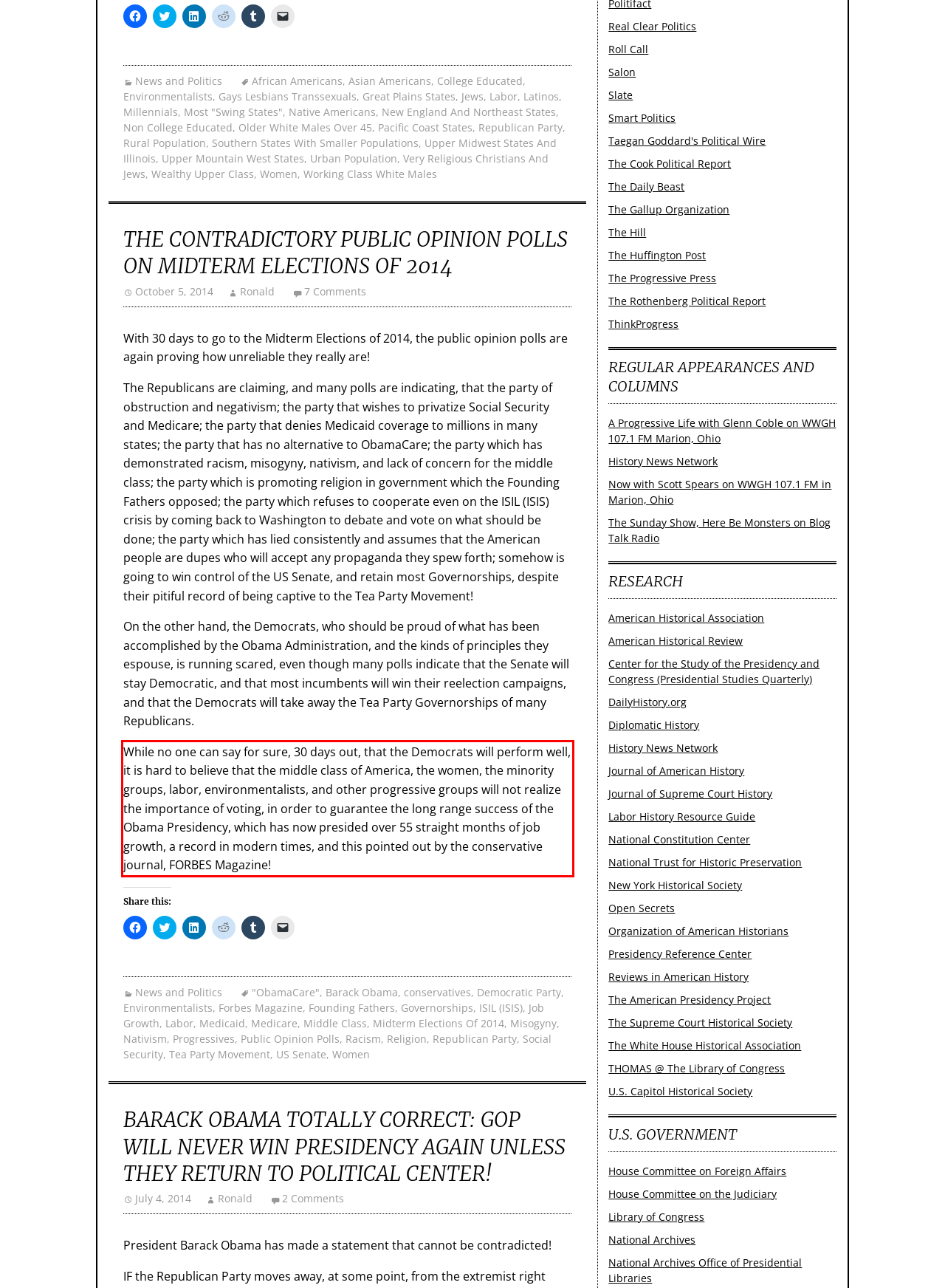Please examine the webpage screenshot and extract the text within the red bounding box using OCR.

While no one can say for sure, 30 days out, that the Democrats will perform well, it is hard to believe that the middle class of America, the women, the minority groups, labor, environmentalists, and other progressive groups will not realize the importance of voting, in order to guarantee the long range success of the Obama Presidency, which has now presided over 55 straight months of job growth, a record in modern times, and this pointed out by the conservative journal, FORBES Magazine!